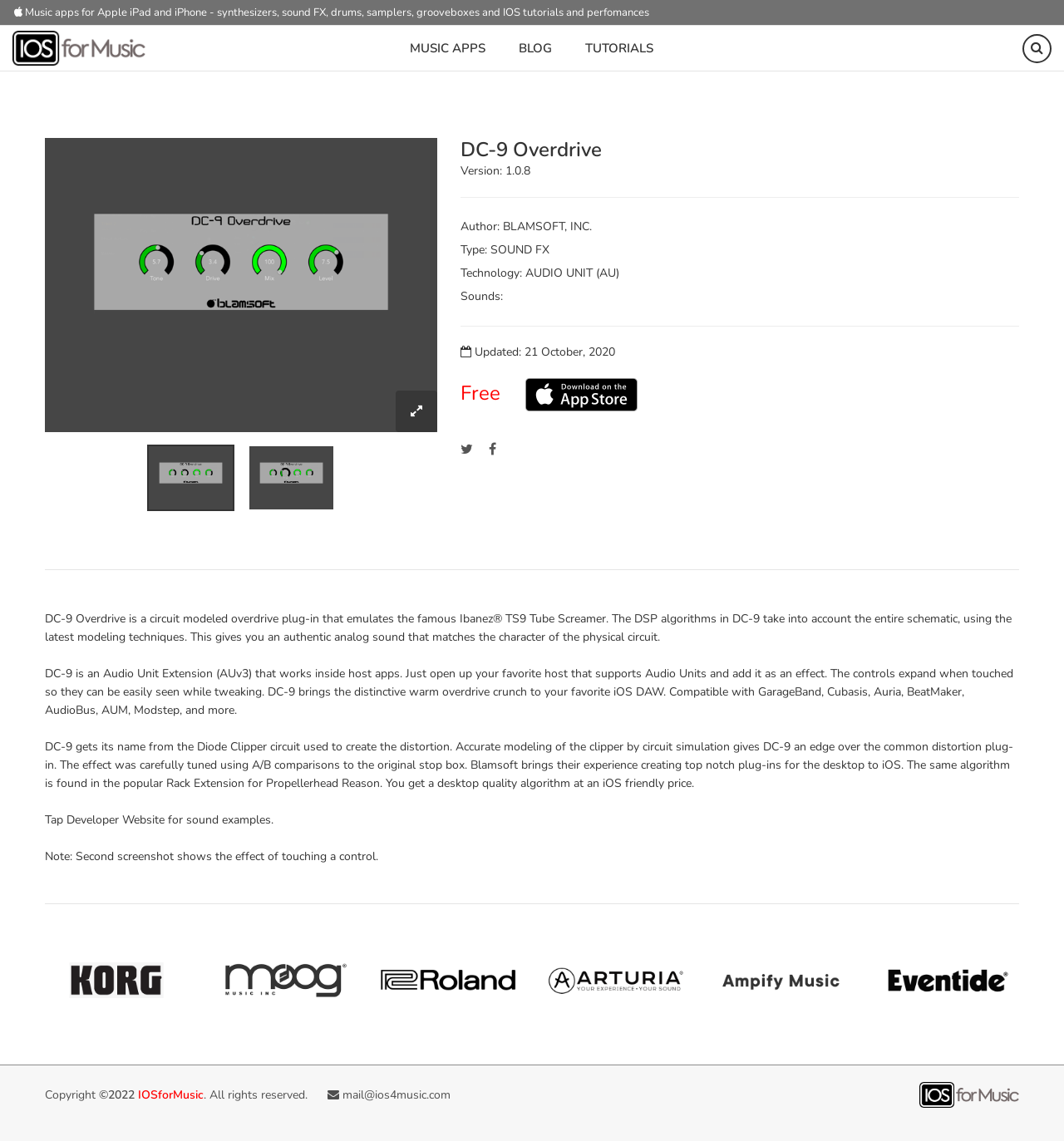Can you specify the bounding box coordinates of the area that needs to be clicked to fulfill the following instruction: "Contact via mail@ios4music.com"?

[0.322, 0.949, 0.424, 0.971]